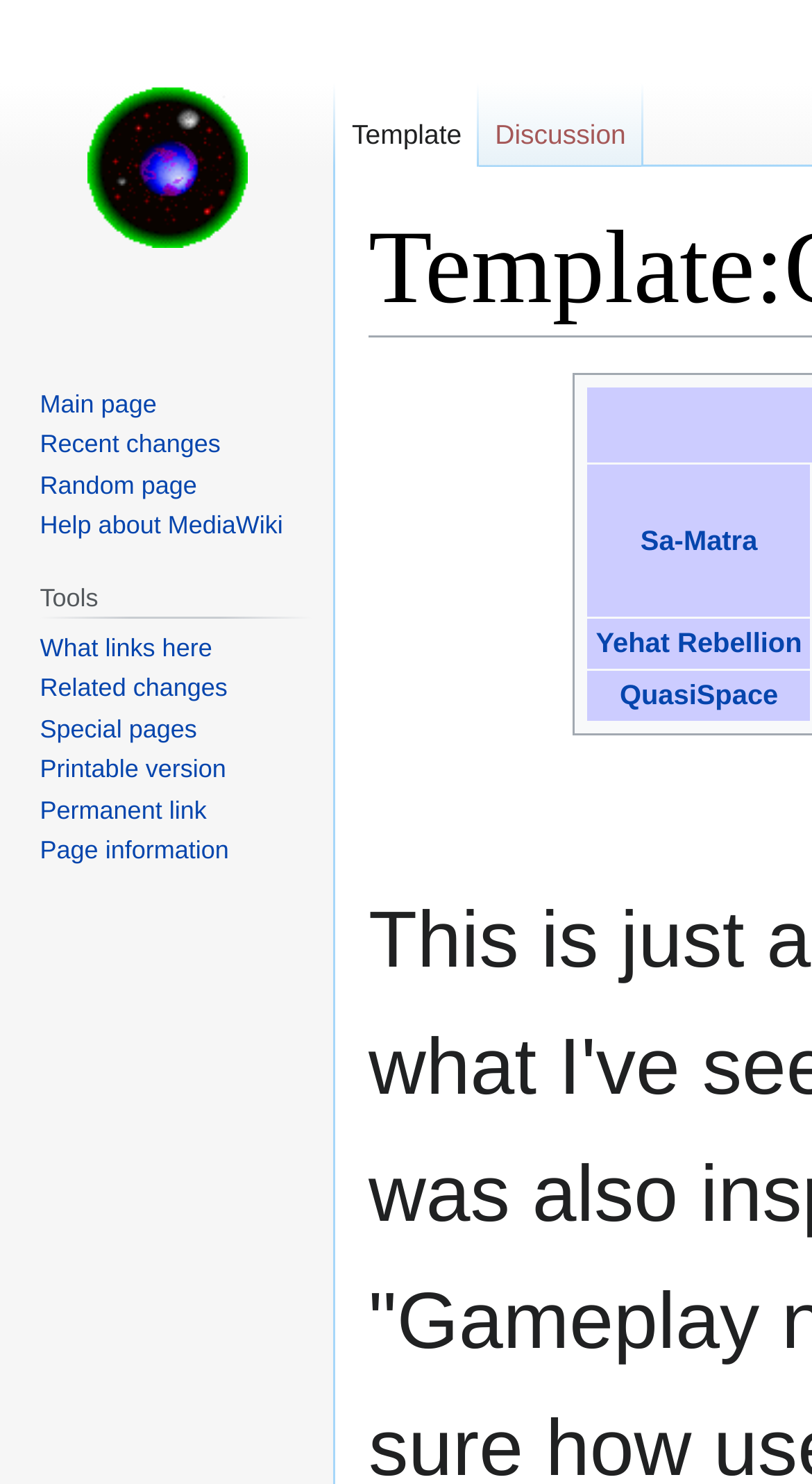What is the name of the first link in the navigation section?
Please provide a comprehensive answer based on the details in the screenshot.

I looked at the navigation section and found the first link under the 'navigation' element with the OCR text 'Main page'.